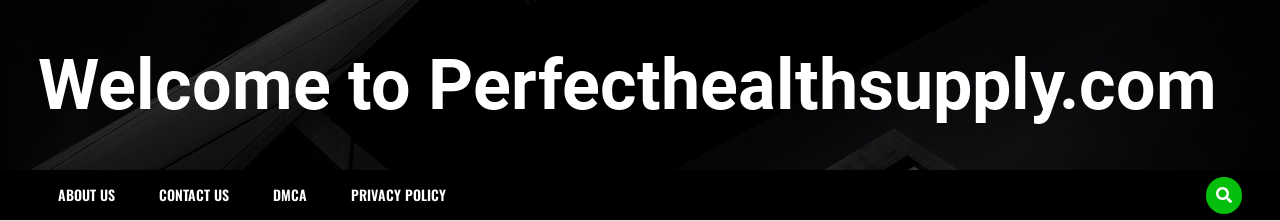What is the color of the search icon?
Using the screenshot, give a one-word or short phrase answer.

green